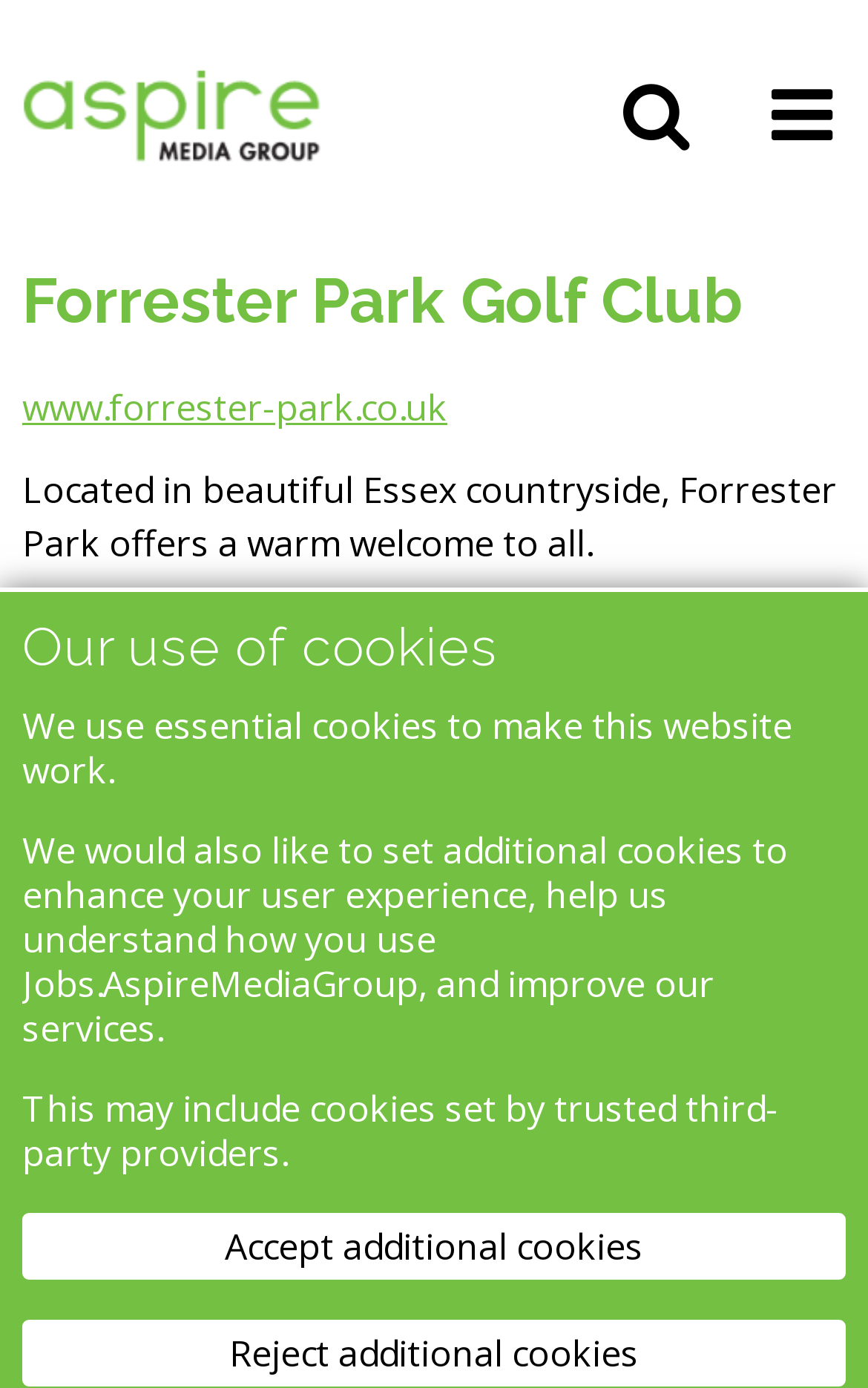What events can be held at Forrester Park Golf Club? Analyze the screenshot and reply with just one word or a short phrase.

Weddings, parties, conferences